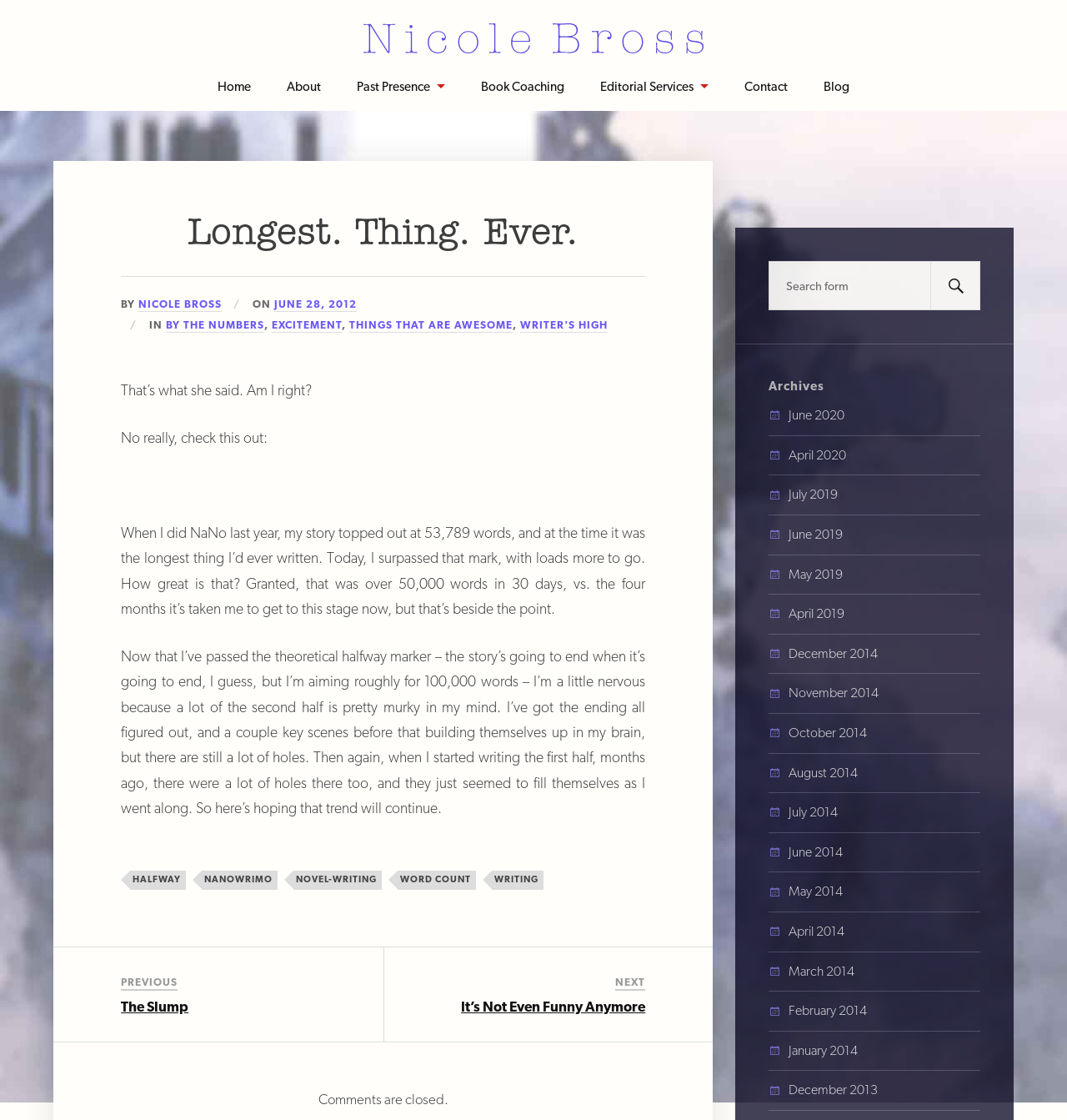What is the name of the event mentioned in the post?
Can you provide a detailed and comprehensive answer to the question?

The name of the event mentioned in the post can be found in the link 'NANOWRIMO'. It is likely that NaNo refers to National Novel Writing Month.